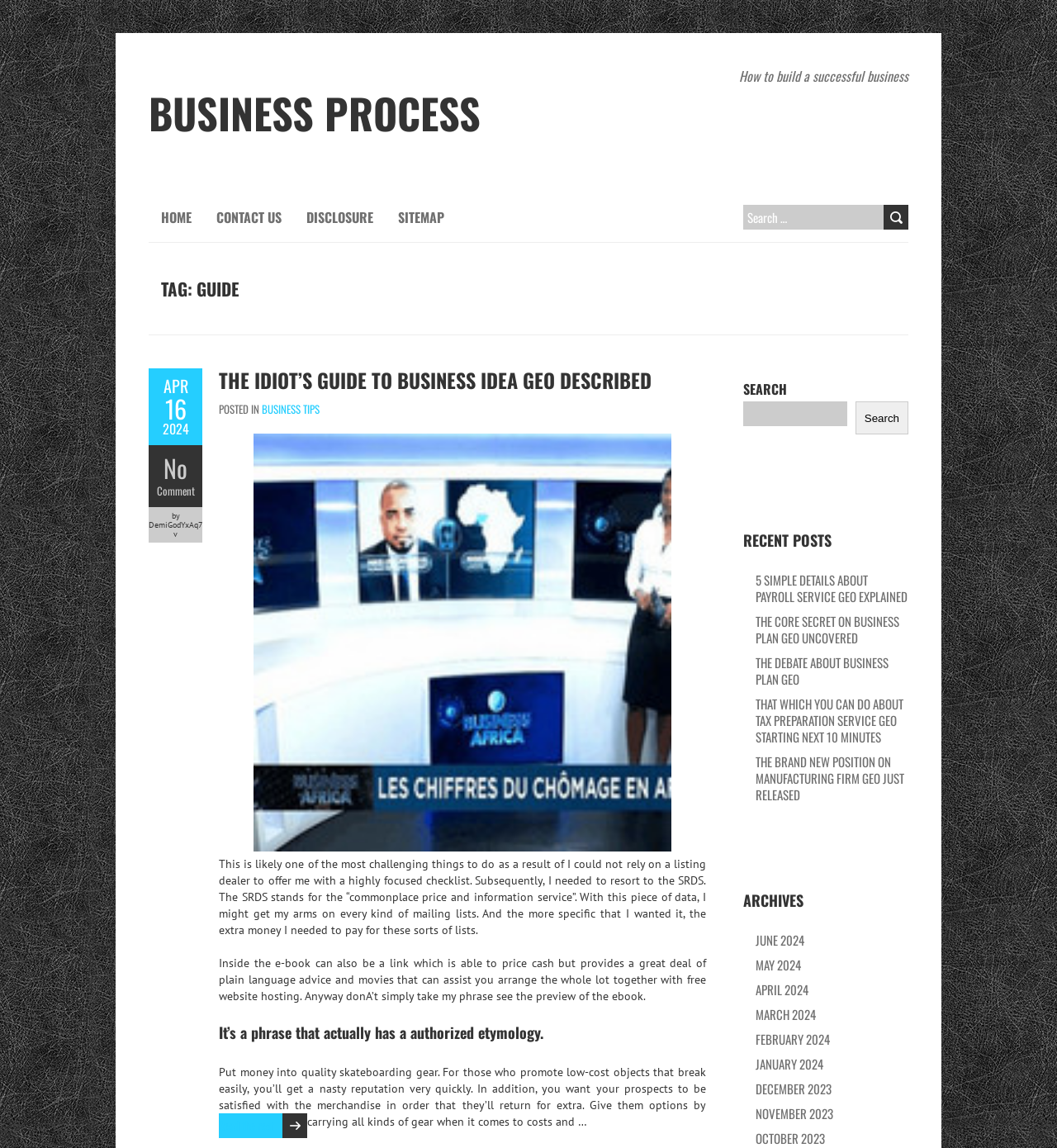What is the main topic of this webpage?
Using the image as a reference, answer with just one word or a short phrase.

Business Process